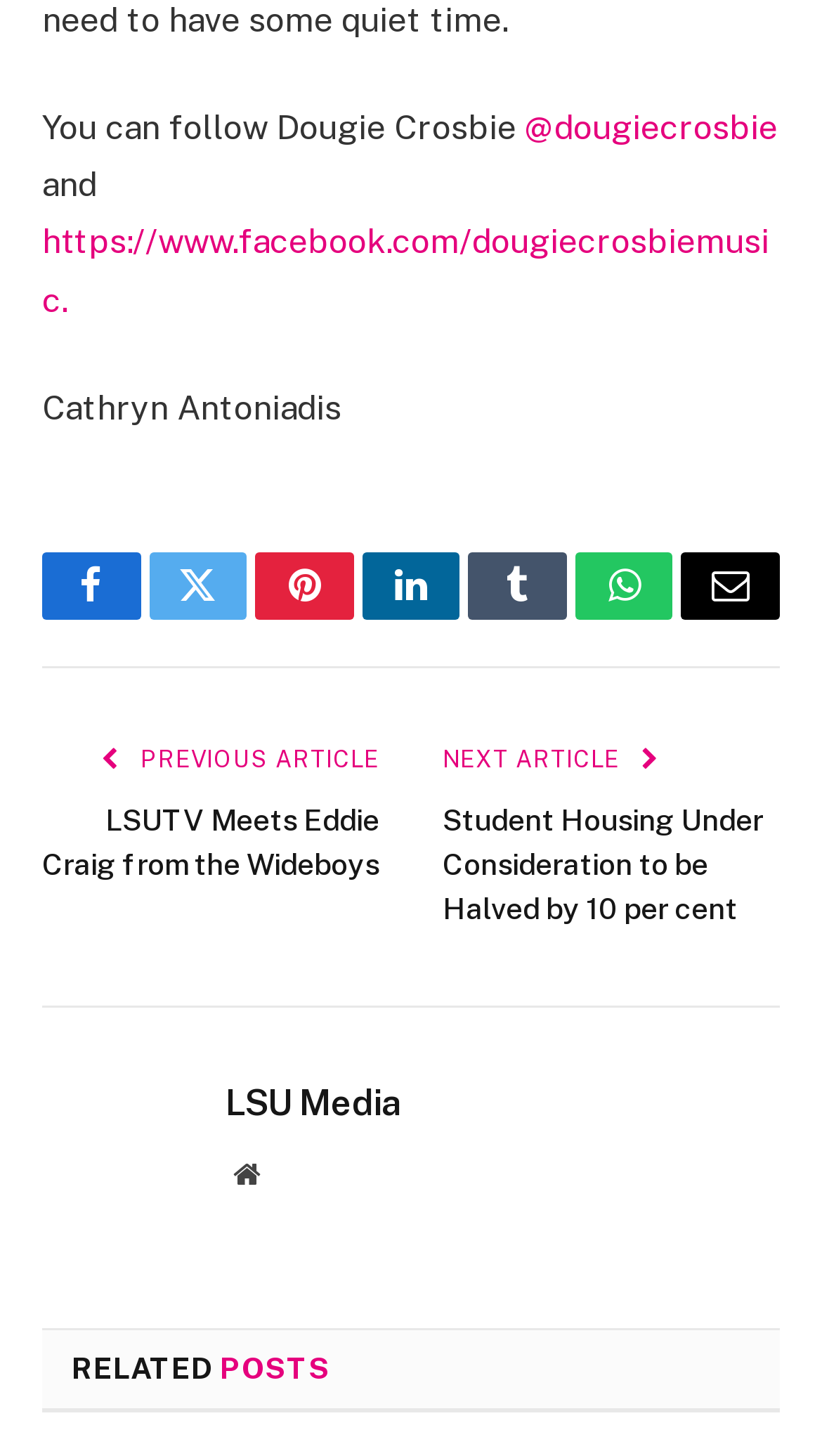Identify the bounding box coordinates of the clickable region required to complete the instruction: "Visit Dougie Crosbie's Facebook page". The coordinates should be given as four float numbers within the range of 0 and 1, i.e., [left, top, right, bottom].

[0.051, 0.153, 0.936, 0.219]